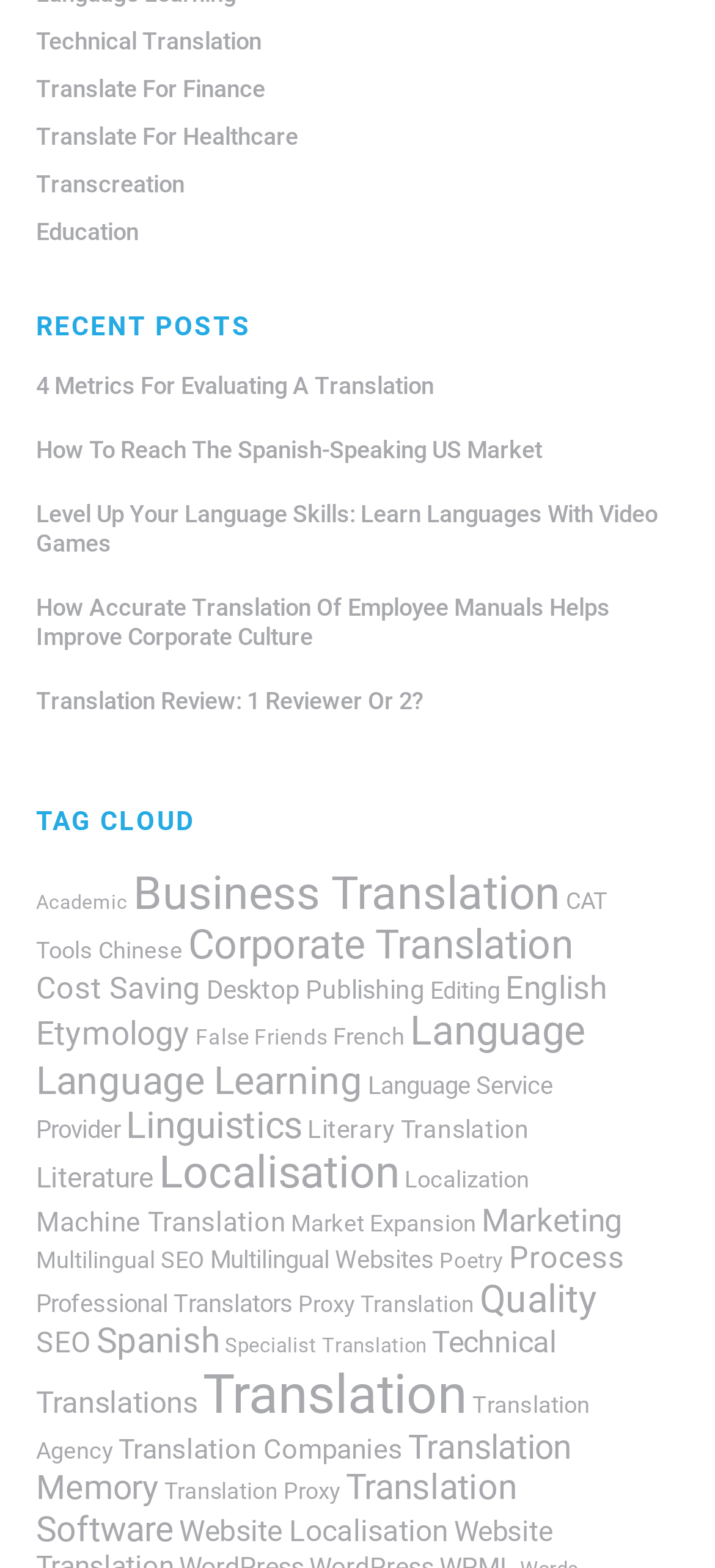How many categories are there under 'TAG CLOUD'?
Provide a thorough and detailed answer to the question.

I counted the number of links under the 'TAG CLOUD' heading, starting from 'Academic (15 items)' to 'Website Localisation (34 items)', and found a total of 45 categories.